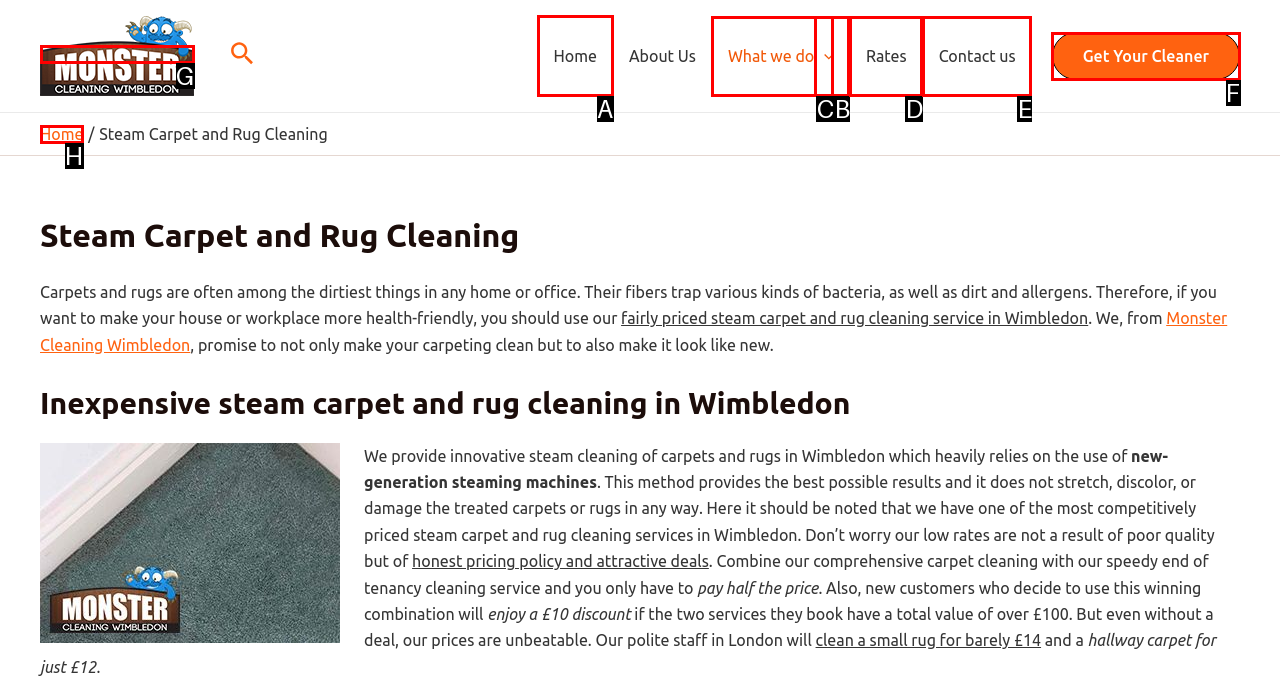Indicate the UI element to click to perform the task: Navigate to the 'Home' page. Reply with the letter corresponding to the chosen element.

A